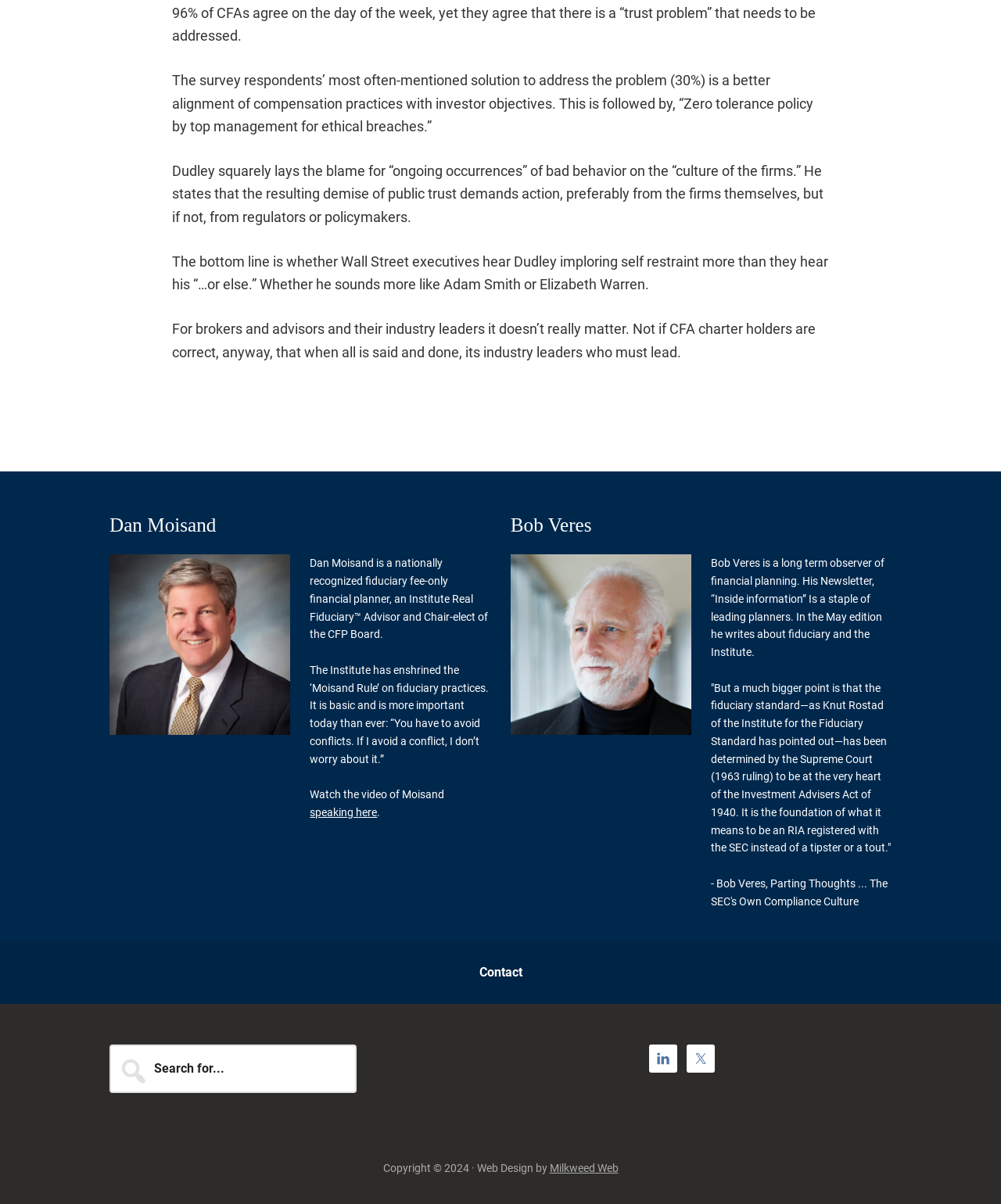Pinpoint the bounding box coordinates of the clickable area needed to execute the instruction: "Watch the video of Moisand". The coordinates should be specified as four float numbers between 0 and 1, i.e., [left, top, right, bottom].

[0.31, 0.655, 0.444, 0.665]